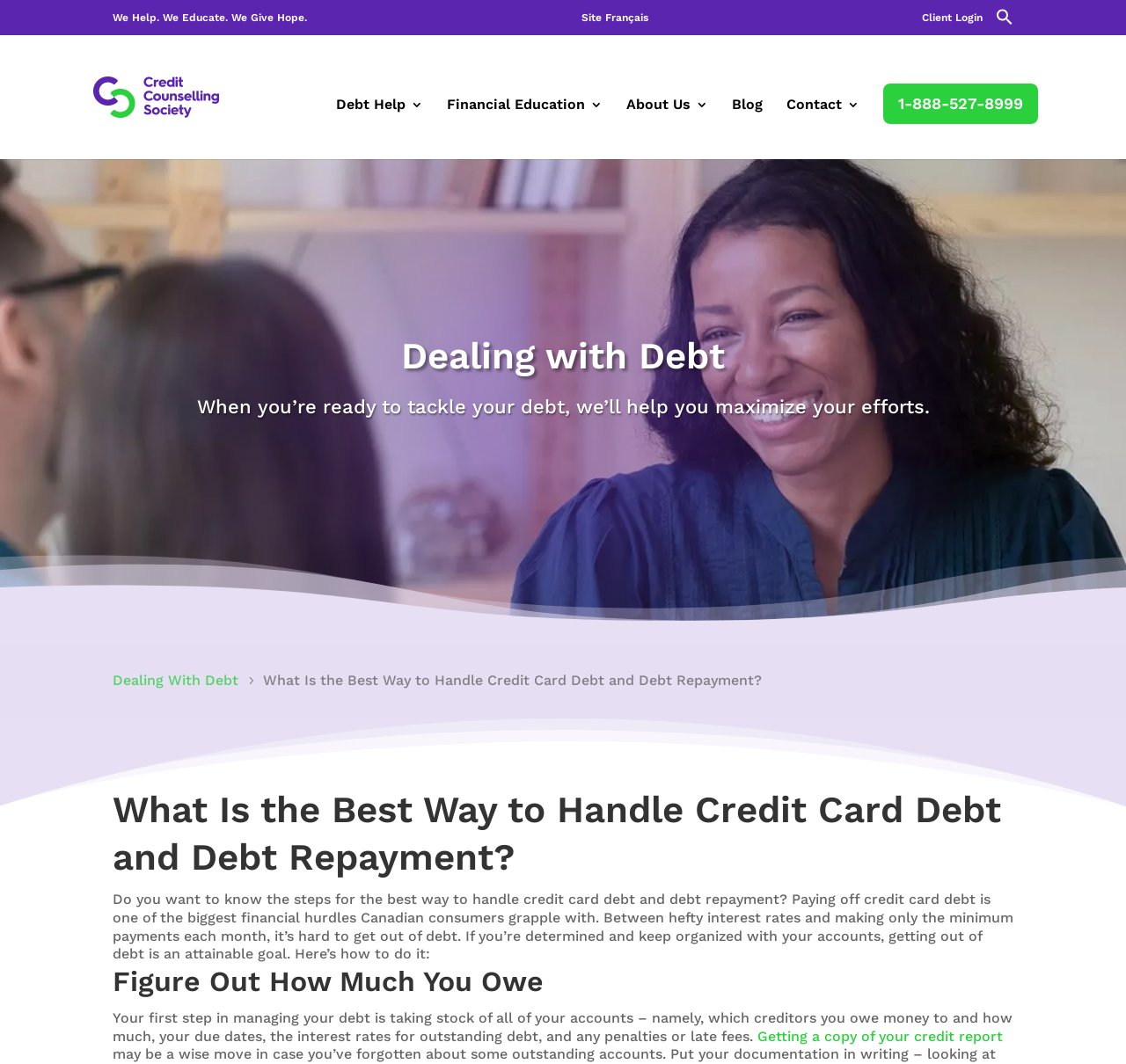Please mark the bounding box coordinates of the area that should be clicked to carry out the instruction: "Click the 'We Help. We Educate. We Give Hope.' link".

[0.1, 0.012, 0.273, 0.029]